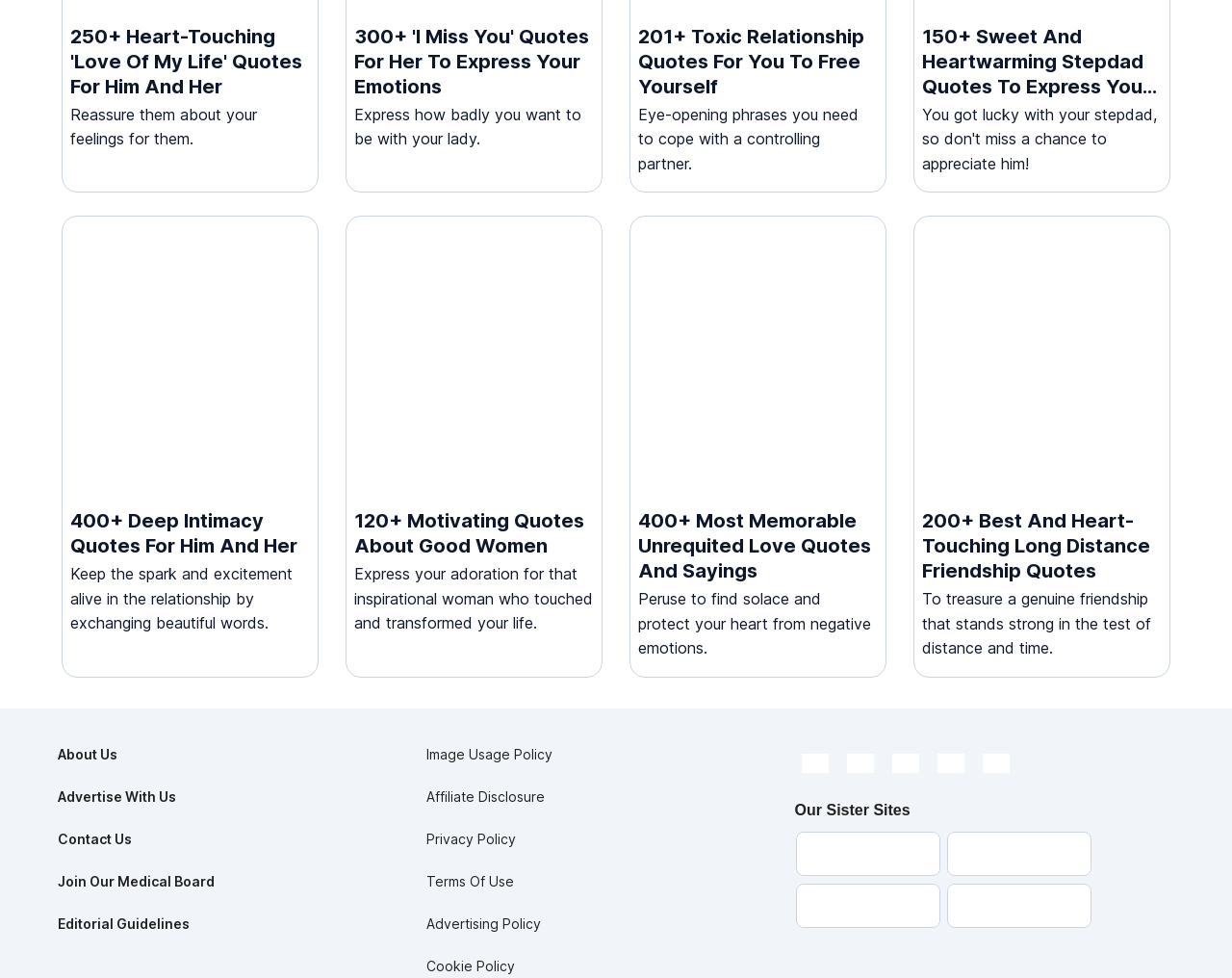Find and indicate the bounding box coordinates of the region you should select to follow the given instruction: "Read the 'Piebald Deer – Facts You Need To Know' article".

None